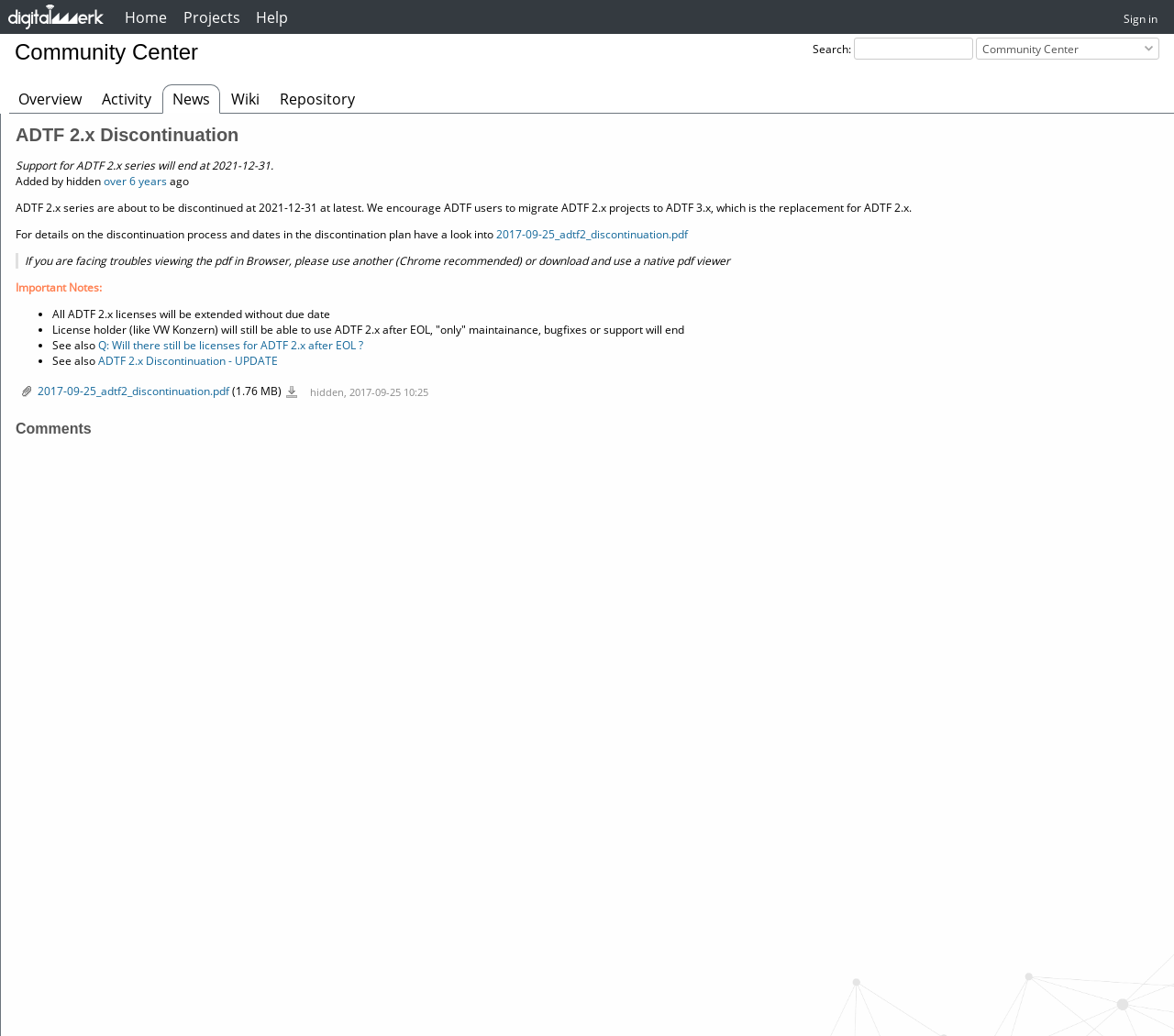Provide the bounding box coordinates of the area you need to click to execute the following instruction: "Sign in".

[0.957, 0.01, 0.986, 0.025]